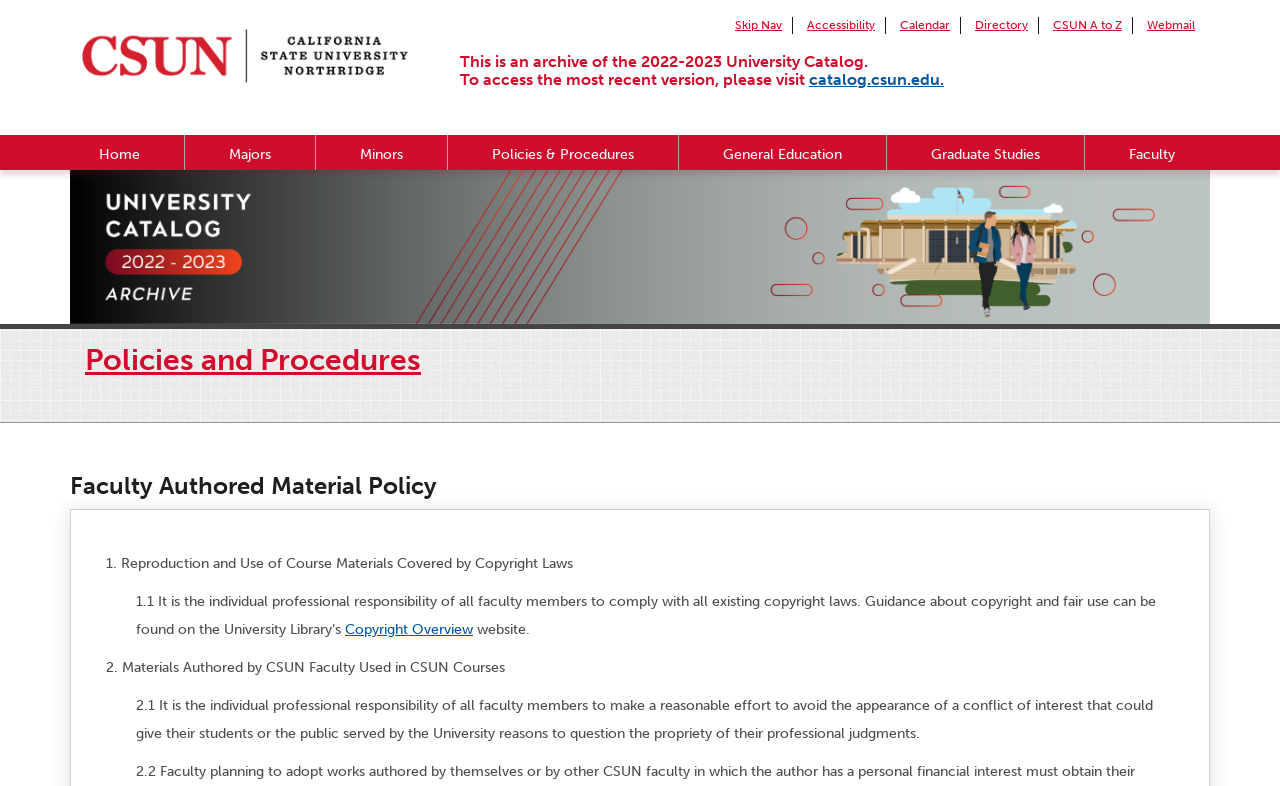Answer the following inquiry with a single word or phrase:
What is the name of the university?

California State University, Northridge